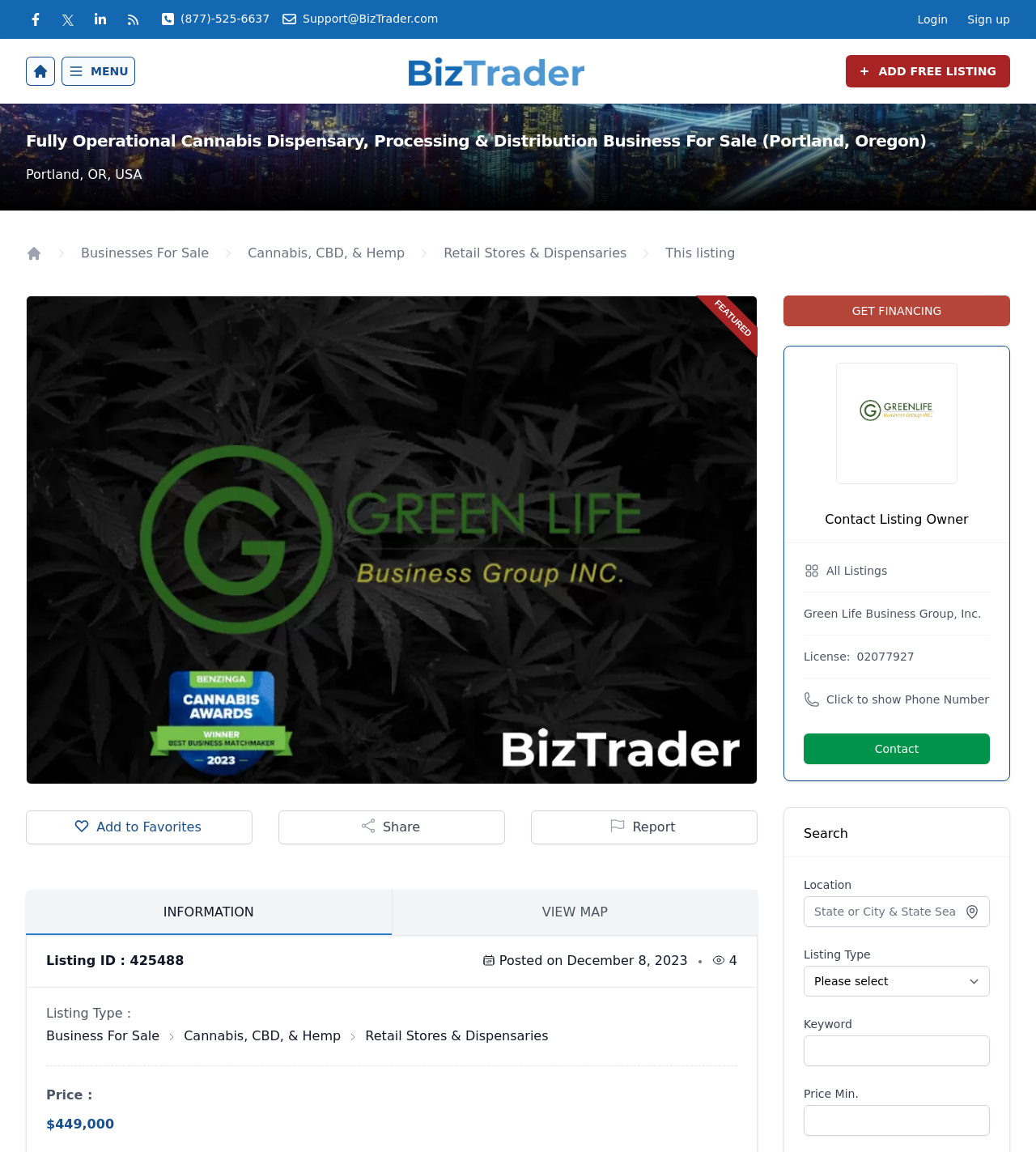What is the price of the business for sale?
Deliver a detailed and extensive answer to the question.

I found the 'Price :' label and the corresponding value '$449,000' in the listing information section, which indicates the price of the business for sale.